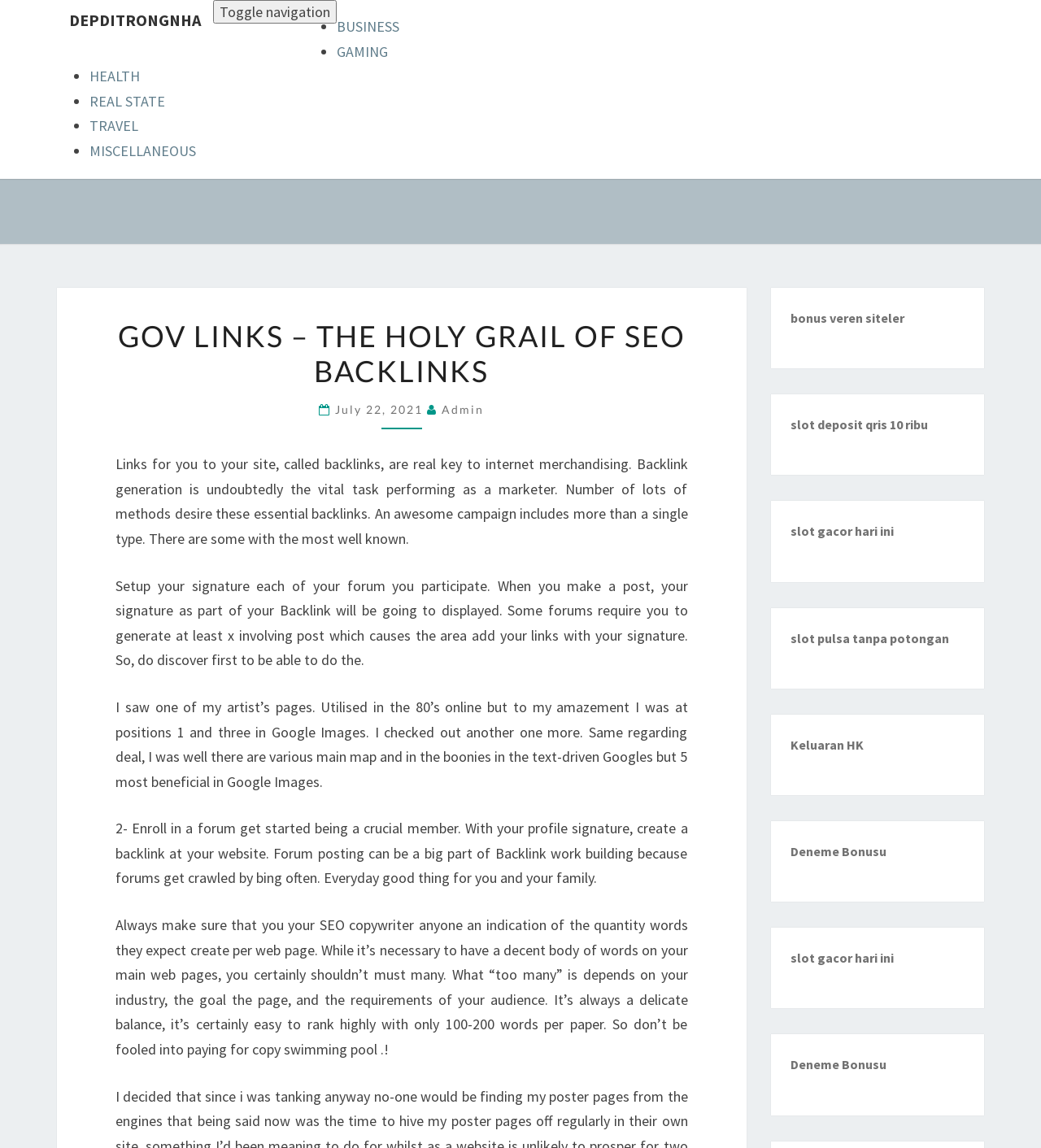Given the element description: "Business", predict the bounding box coordinates of this UI element. The coordinates must be four float numbers between 0 and 1, given as [left, top, right, bottom].

[0.086, 0.013, 0.945, 0.034]